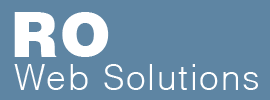What is the font color of the letters 'RO'?
Look at the webpage screenshot and answer the question with a detailed explanation.

The logo features a simple yet modern design with the letters 'RO' prominently showcased in a bold, white font, which indicates that the font color of the letters 'RO' is white.